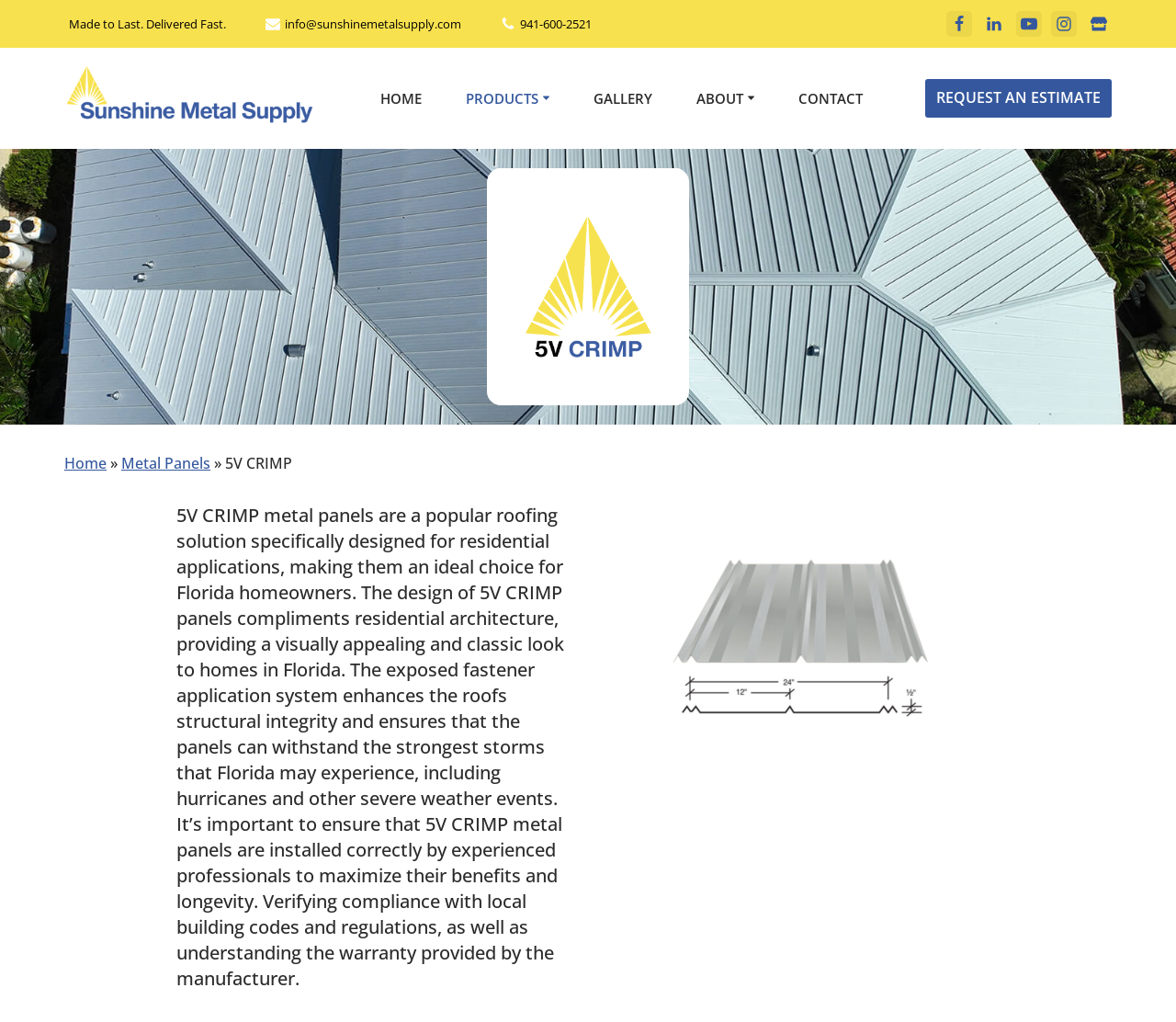Using the webpage screenshot, find the UI element described by Products. Provide the bounding box coordinates in the format (top-left x, top-left y, bottom-right x, bottom-right y), ensuring all values are floating point numbers between 0 and 1.

[0.396, 0.085, 0.458, 0.108]